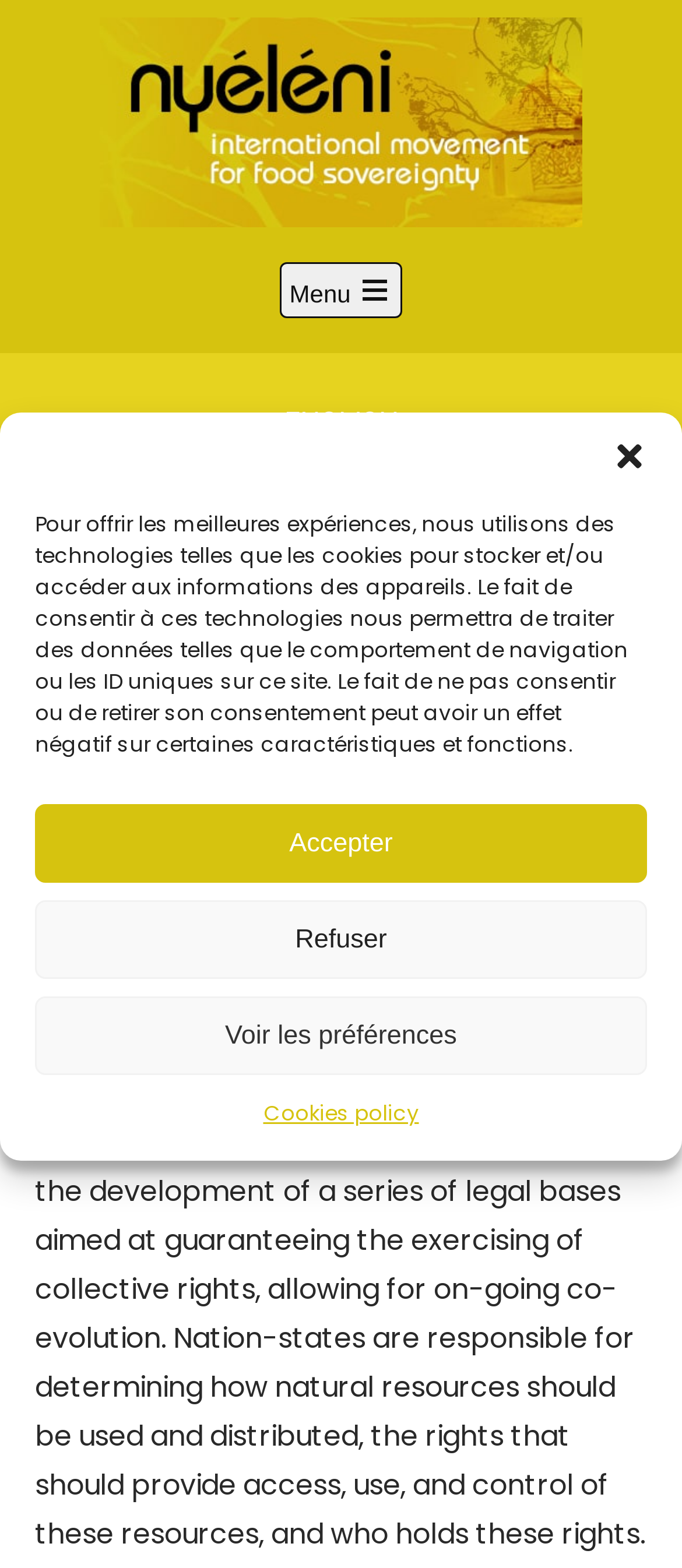Elaborate on the webpage's design and content in a detailed caption.

This webpage appears to be a newsletter or editorial page, with a focus on the topic of peasants' seeds and rights. At the top left corner, there is a logo or image of "Nyéléni EN" with a link to the same name. Below the logo, there is a main menu button that can be opened to navigate to other parts of the website.

On the top right side, there are language options, with a link to switch to "ENGLISH". Next to the language options, there is a search bar with a search button. 

The main content of the page is divided into sections, with headings and paragraphs of text. The first section has a heading "Newsletter no 3 – Editorial" and a date "2 April 2014" below it. There is also a link to "Newsletter no 03 - Farmers' seeds" on the same line as the date.

The main article has a heading "Peasants’ seeds – rights and power" and is accompanied by an illustration credited to Anna Loveday-Brow. The article text is not explicitly described in the accessibility tree, but it likely discusses the topic of peasants' seeds and their rights.

At the bottom of the page, there is a cookie consent dialog box that pops up, asking users to accept or refuse cookies. The dialog box has a button to close it, as well as buttons to accept, refuse, or view preferences. There is also a link to the "Cookies policy" at the bottom of the dialog box.